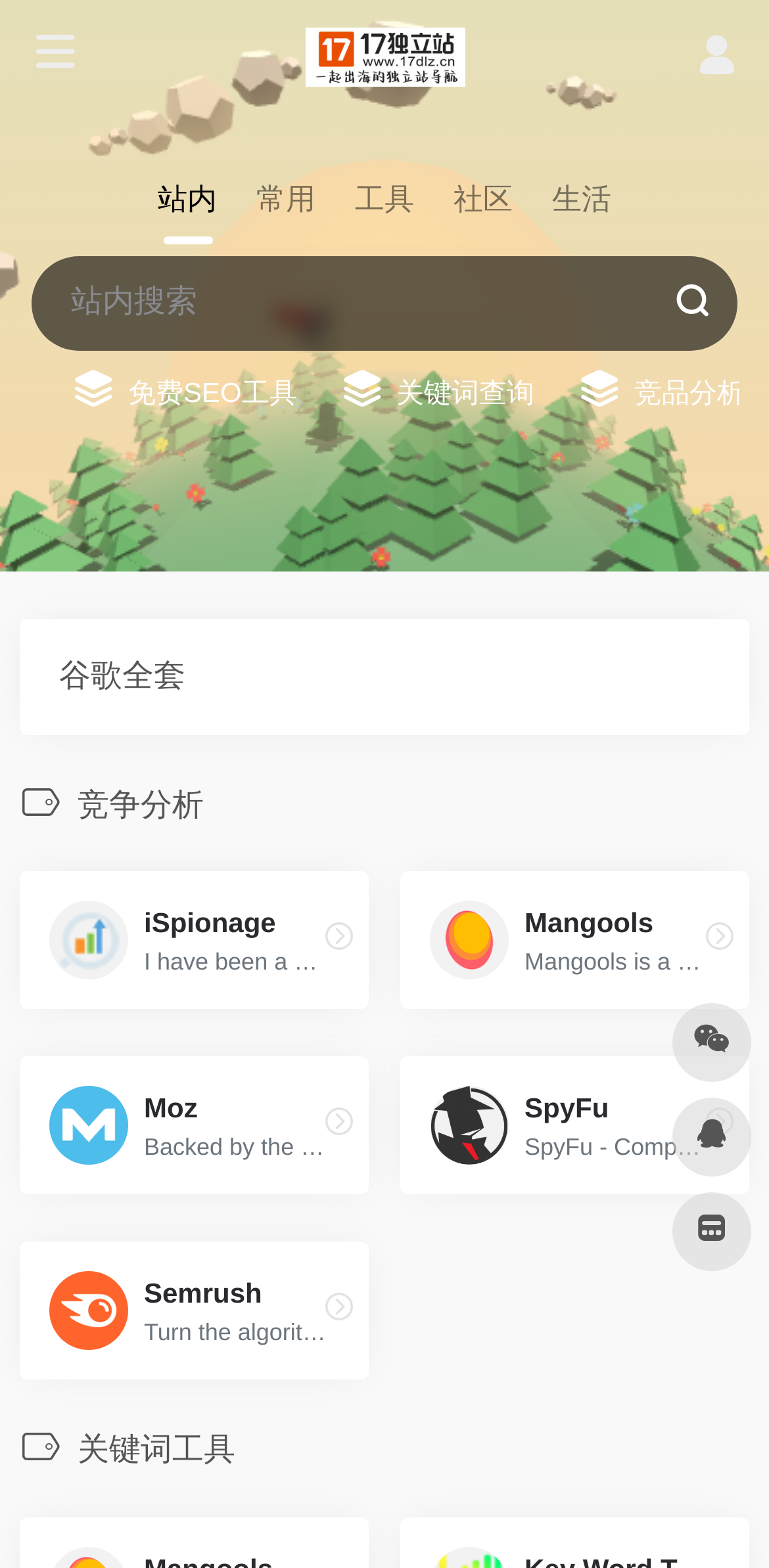Ascertain the bounding box coordinates for the UI element detailed here: "parent_node: iSpionage title="直达"". The coordinates should be provided as [left, top, right, bottom] with each value being a float between 0 and 1.

[0.403, 0.581, 0.479, 0.619]